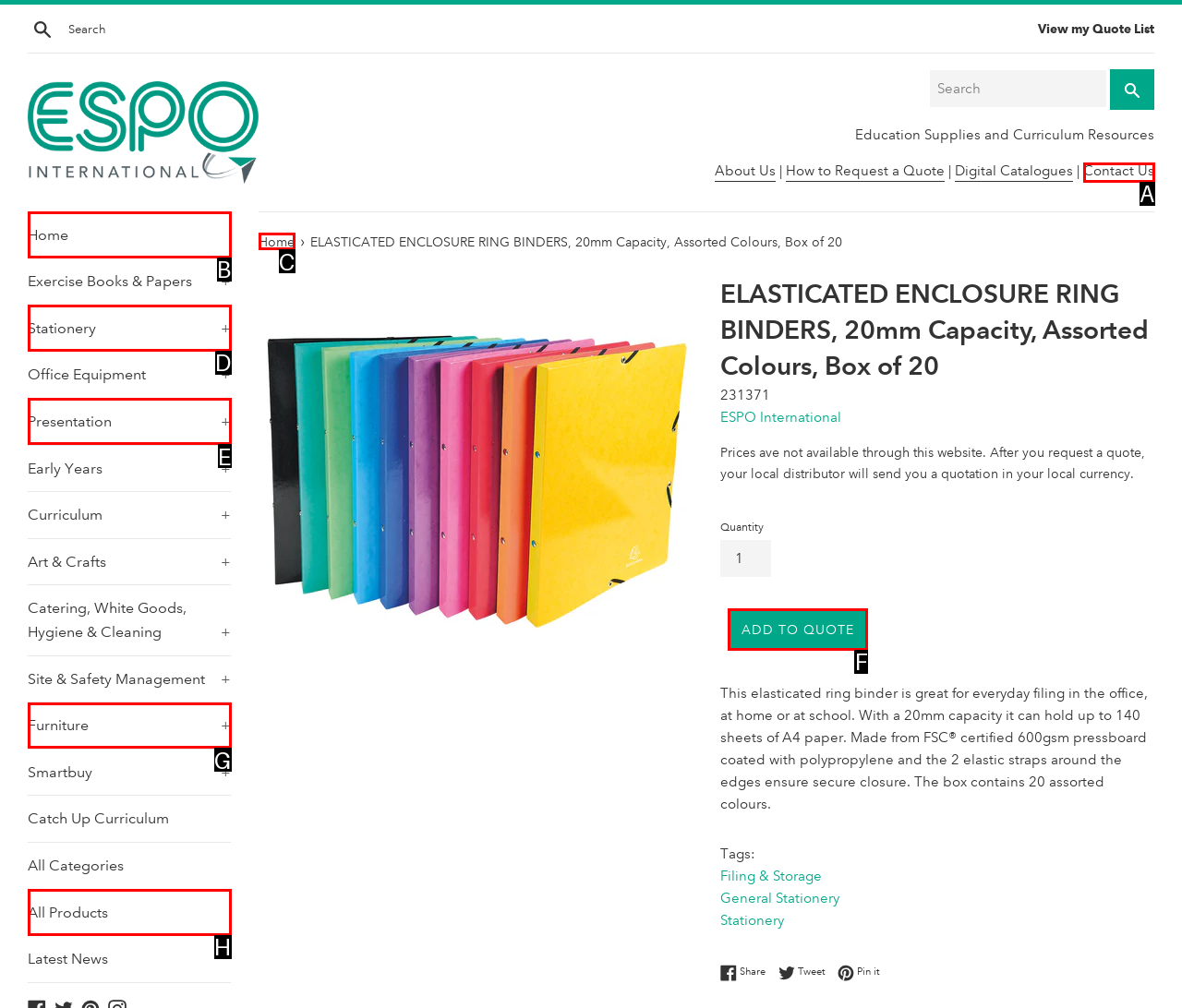Please indicate which HTML element should be clicked to fulfill the following task: Add to quote. Provide the letter of the selected option.

F